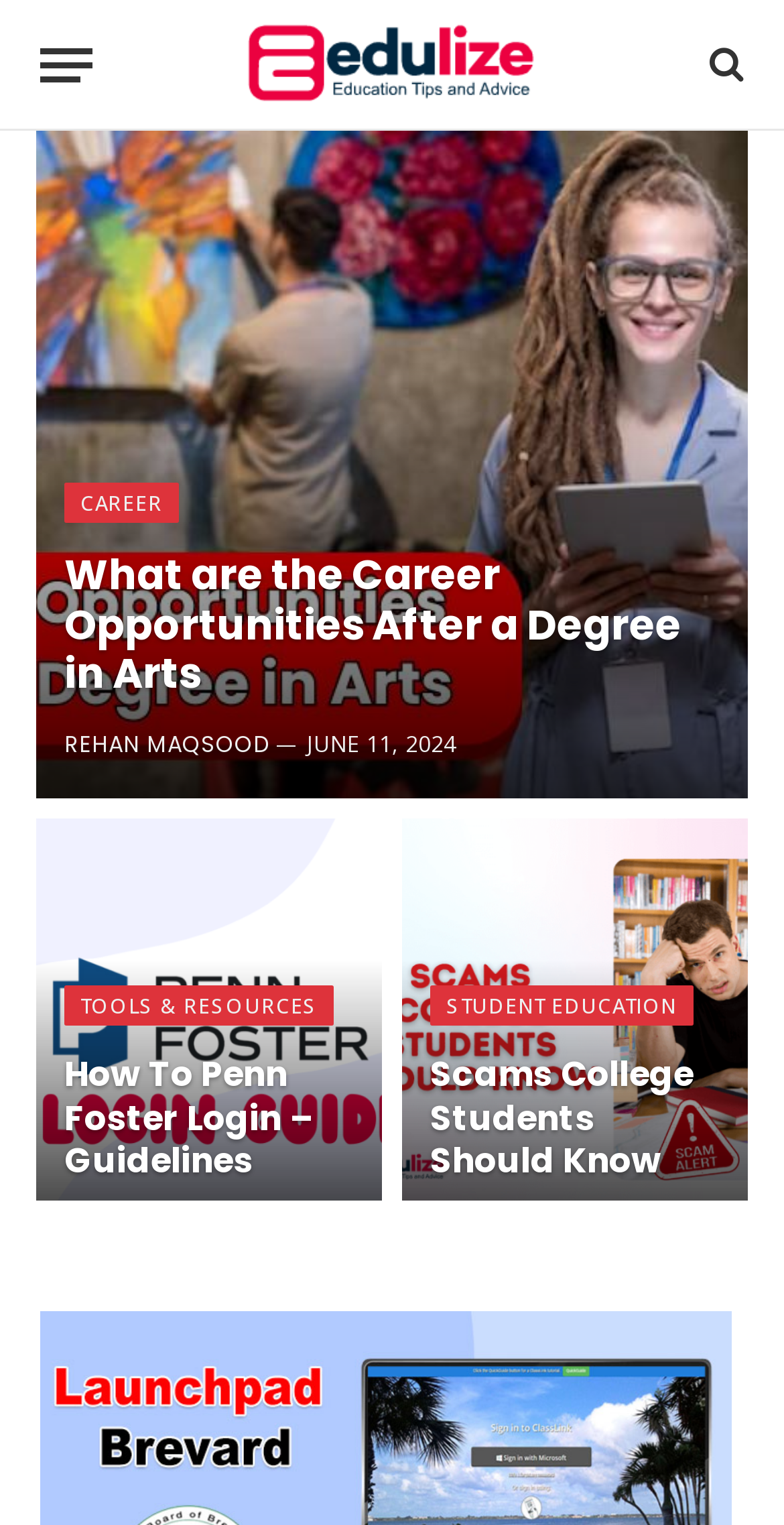Refer to the image and provide an in-depth answer to the question:
What is the category of the second article?

The second article is categorized under 'TOOLS & RESOURCES' as indicated by the link 'TOOLS & RESOURCES' above the article's heading 'How To Penn Foster Login – Guidelines'.